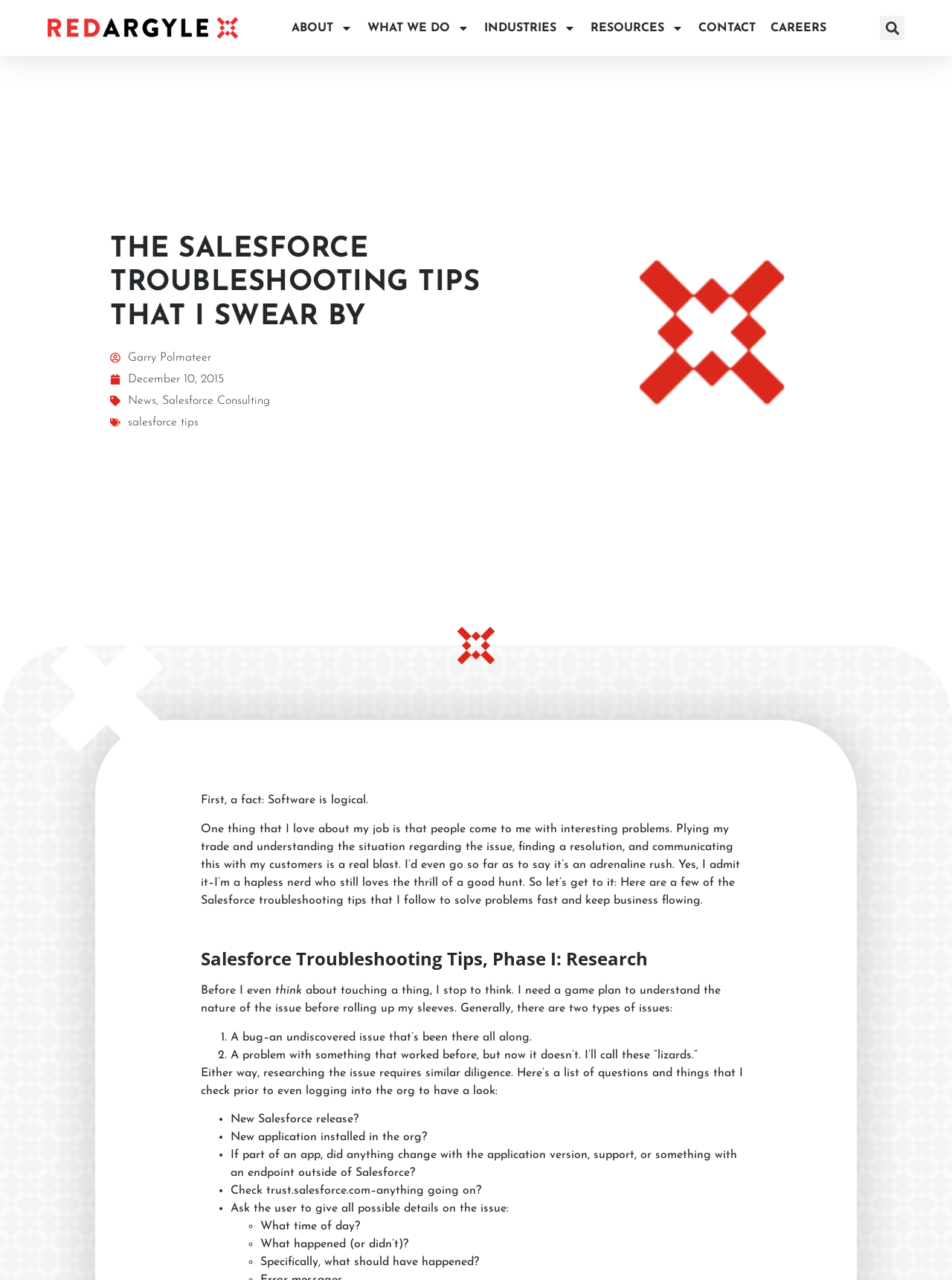Bounding box coordinates are to be given in the format (top-left x, top-left y, bottom-right x, bottom-right y). All values must be floating point numbers between 0 and 1. Provide the bounding box coordinate for the UI element described as: Garry Polmateer

[0.116, 0.273, 0.222, 0.287]